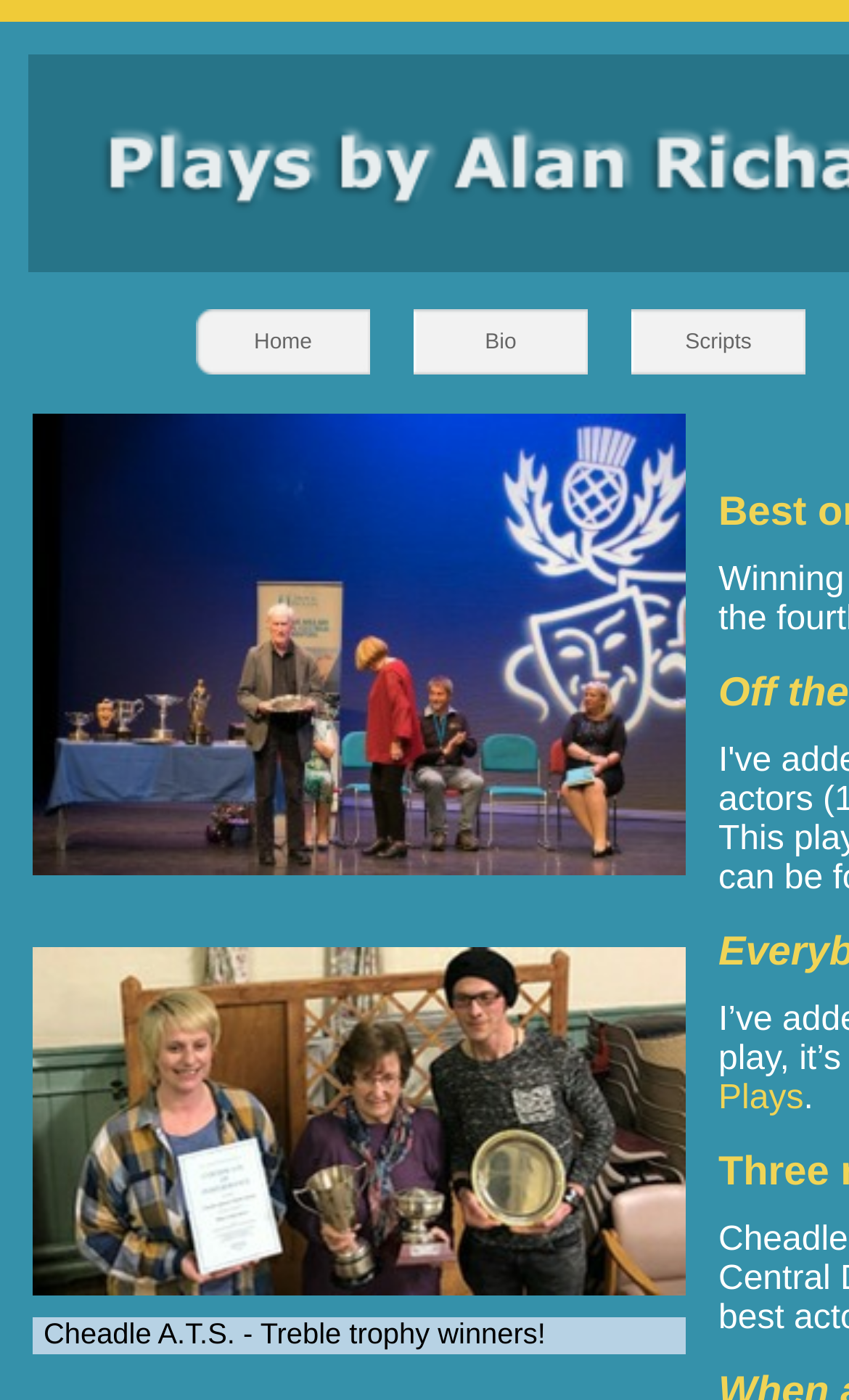Answer the question briefly using a single word or phrase: 
What is the text above the first image?

Cheadle A.T.S. - Treble trophy winners!